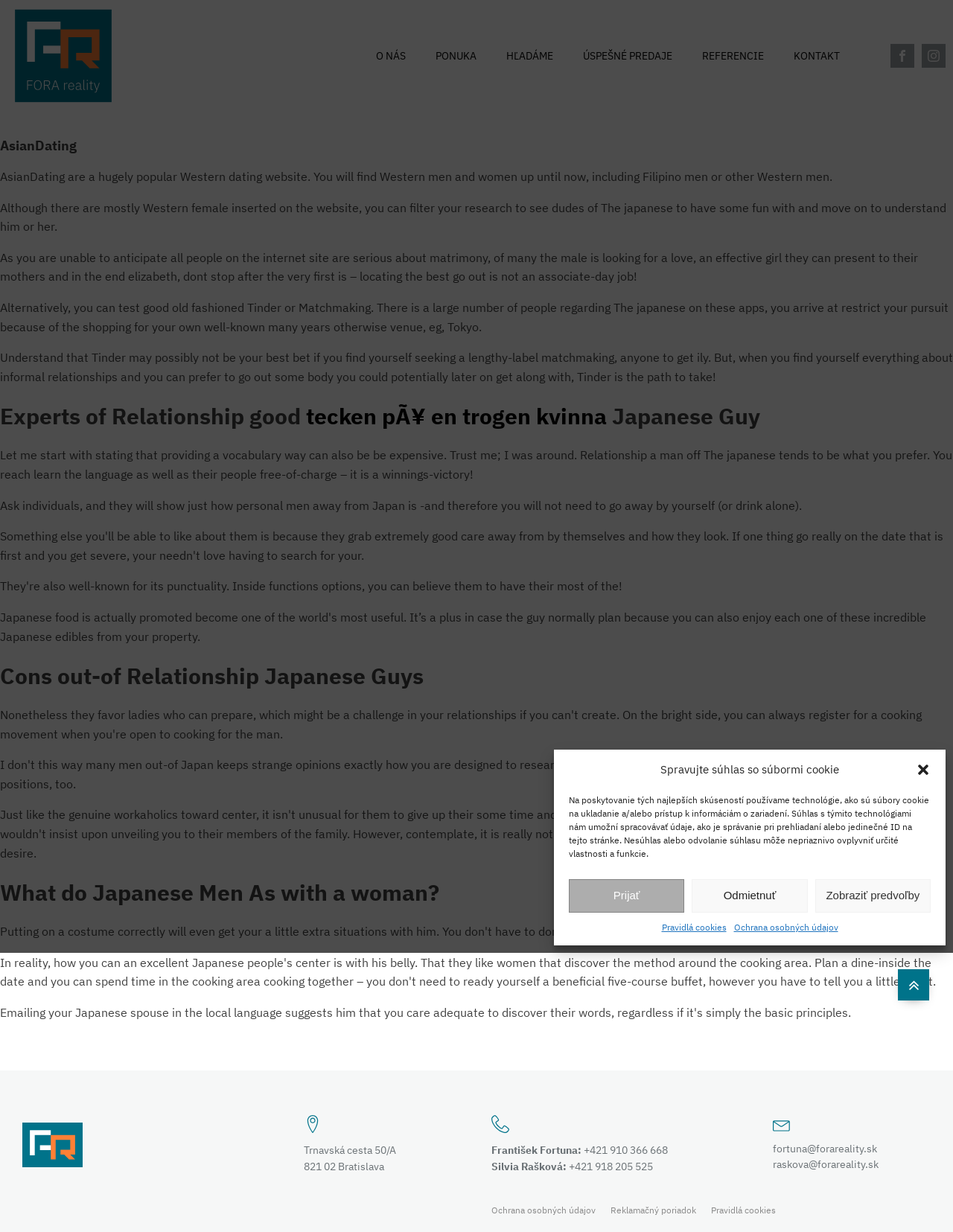Please provide the bounding box coordinates for the element that needs to be clicked to perform the following instruction: "Click on the 'O NÁS' link". The coordinates should be given as four float numbers between 0 and 1, i.e., [left, top, right, bottom].

[0.387, 0.033, 0.434, 0.058]